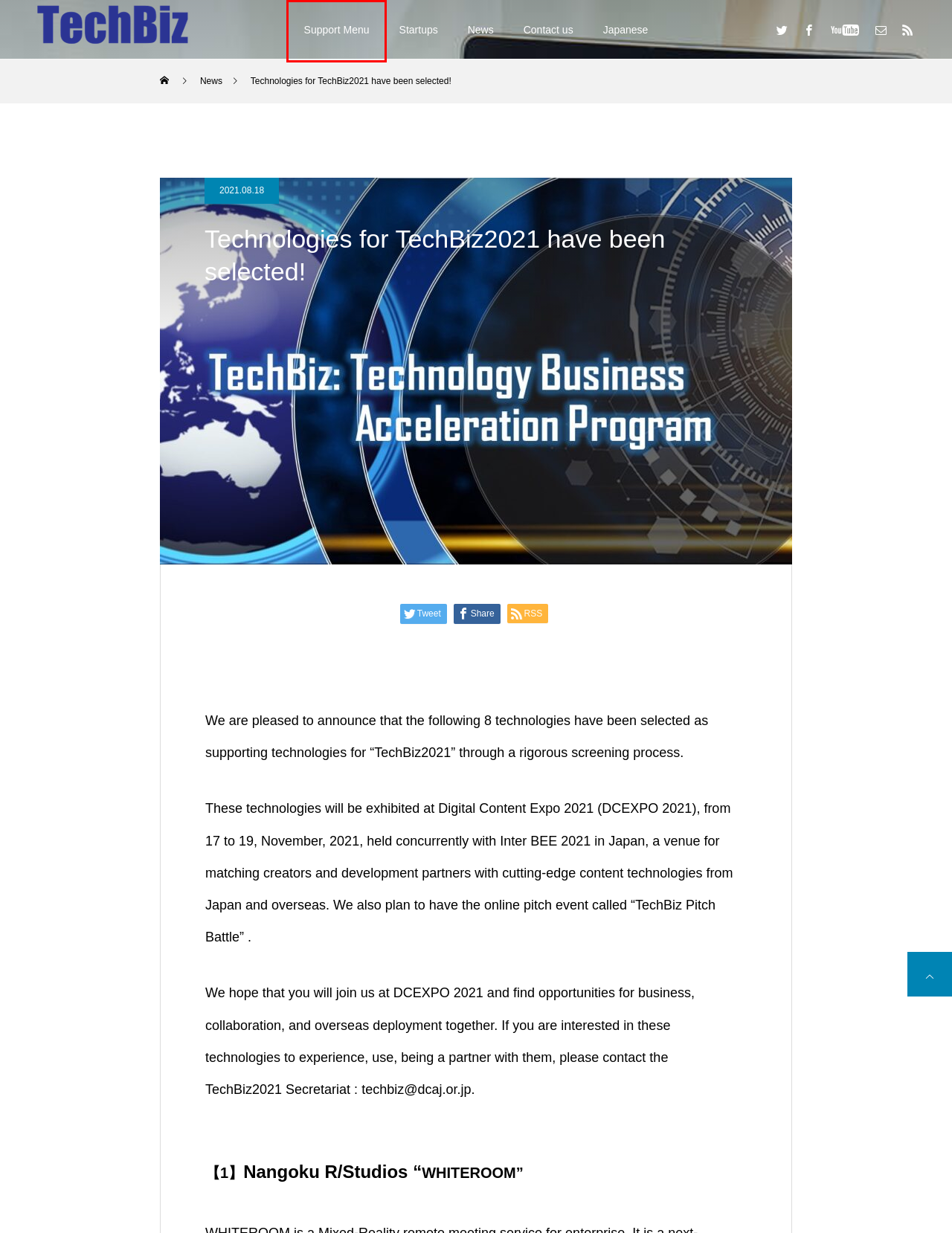Given a screenshot of a webpage with a red bounding box highlighting a UI element, choose the description that best corresponds to the new webpage after clicking the element within the red bounding box. Here are your options:
A. News | TechBiz by DCAJ
B. Privacy Policy | TechBiz by DCAJ
C. TechBiz by DCAJ
D. TechBiz / DCAJが行うDCEXPO出展や海外イベント出展支援等があるコンテンツビジネス支援プログラム
E. TechBiz（テクビズ）DCAJ、アクセラレータープログラムに関するお問い合わせ
F. Startups | TechBiz by DCAJ
G. TechBiz事業の支援内容。メンタリング、DCEXPOへの無料出展、海外テックイベントへの出展支援、海外展開の為の英語のピッチ指導等
H. TechBiz / DCAJが行うDCEXPO無料出展、海外イベント出展支援等があるコンテンツビジネス支援プログラム

G